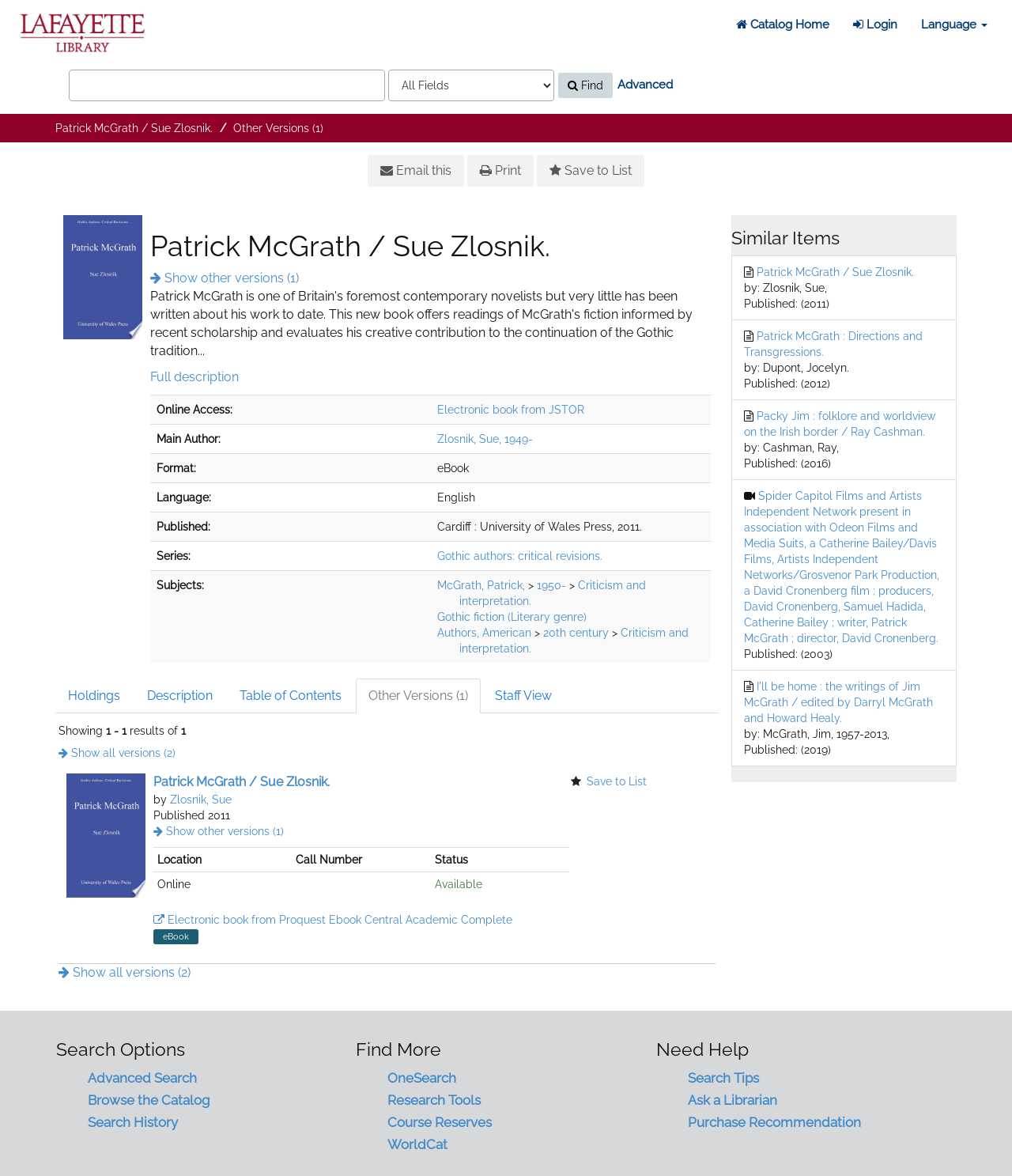Determine the bounding box coordinates for the clickable element required to fulfill the instruction: "Click the 'Log In' button". Provide the coordinates as four float numbers between 0 and 1, i.e., [left, top, right, bottom].

None